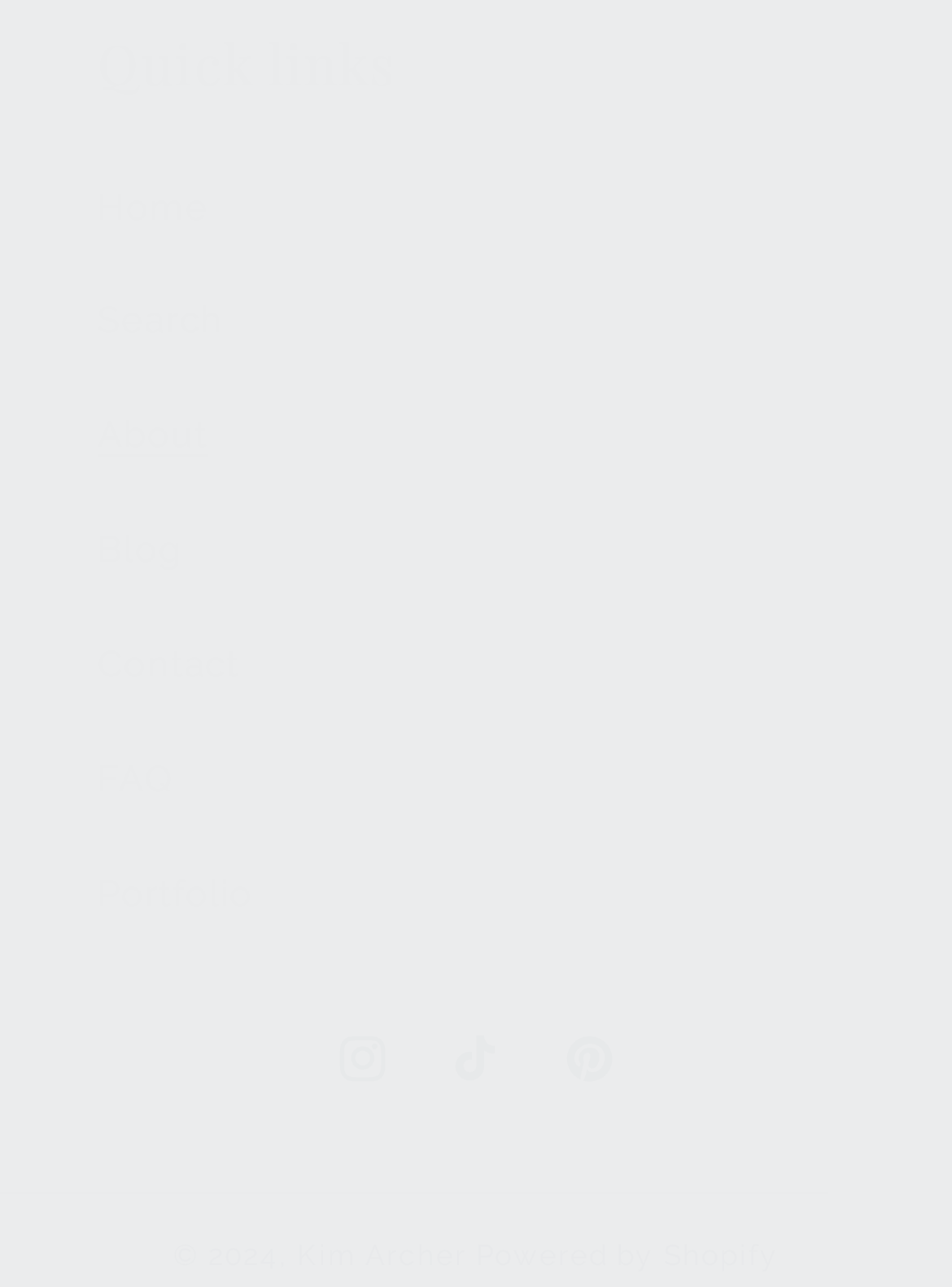Please determine the bounding box coordinates of the area that needs to be clicked to complete this task: 'open Instagram'. The coordinates must be four float numbers between 0 and 1, formatted as [left, top, right, bottom].

[0.322, 0.778, 0.441, 0.866]